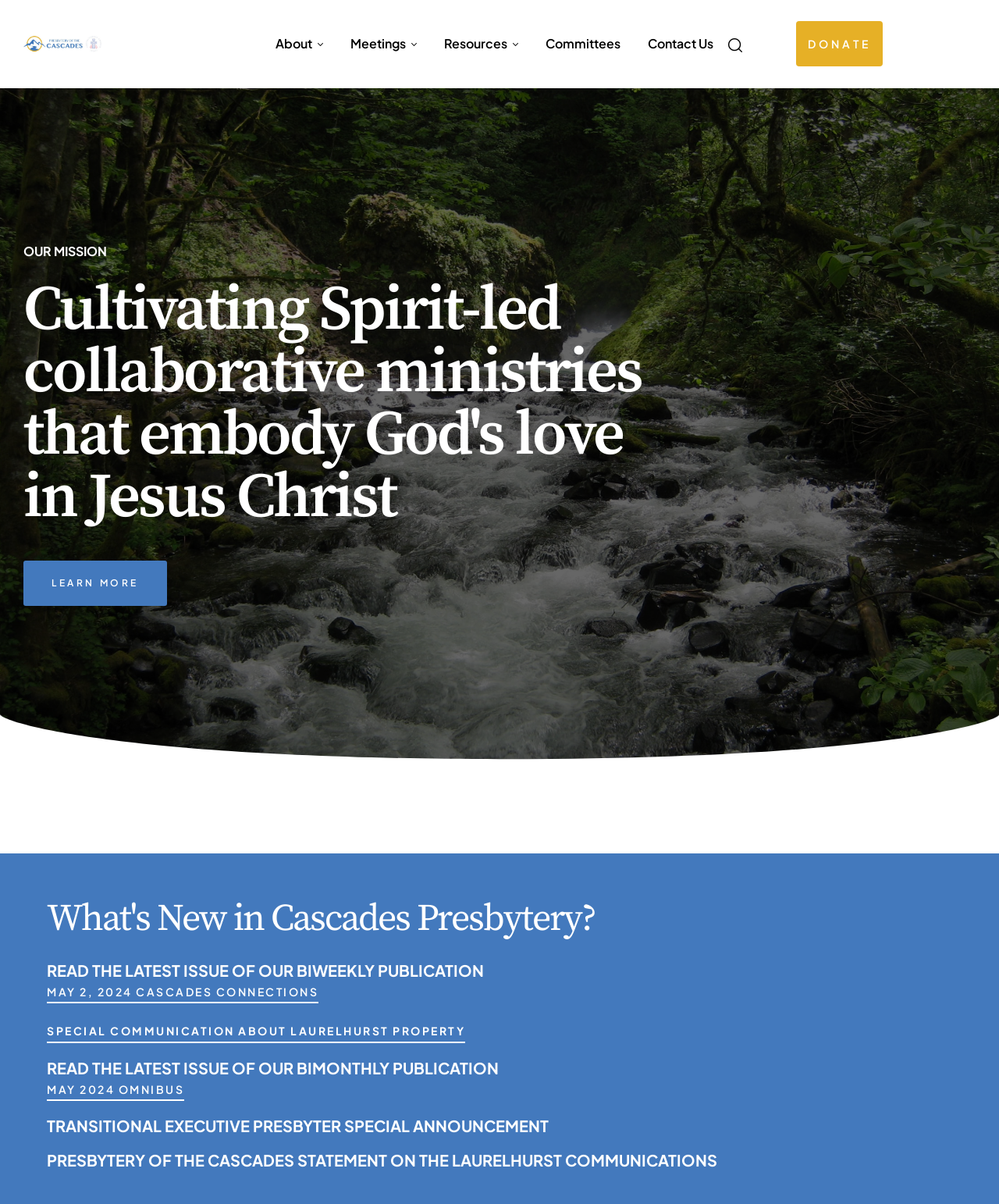Offer a meticulous caption that includes all visible features of the webpage.

The webpage is the homepage of the Presbytery of the Cascades, a Christian organization. At the top left corner, there is a logo of the organization, accompanied by a navigation menu with links to various sections such as "About", "Meetings", "Resources", "Committees", and "Contact Us". 

On the top right corner, there is a "DONATE" button and a search icon. Below the navigation menu, there is a section that spans the entire width of the page, divided into three equal parts. 

In the top section, the organization's mission is stated: "Cultivating Spirit-led collaborative ministries that embody God's love in Jesus Christ". Below the mission statement, there is a "LEARN MORE" link. 

Further down the page, there is a section titled "What's New in Cascades Presbytery?" with several links to recent publications and announcements, including the latest issue of the biweekly publication, special communications, and statements from the presbytery.